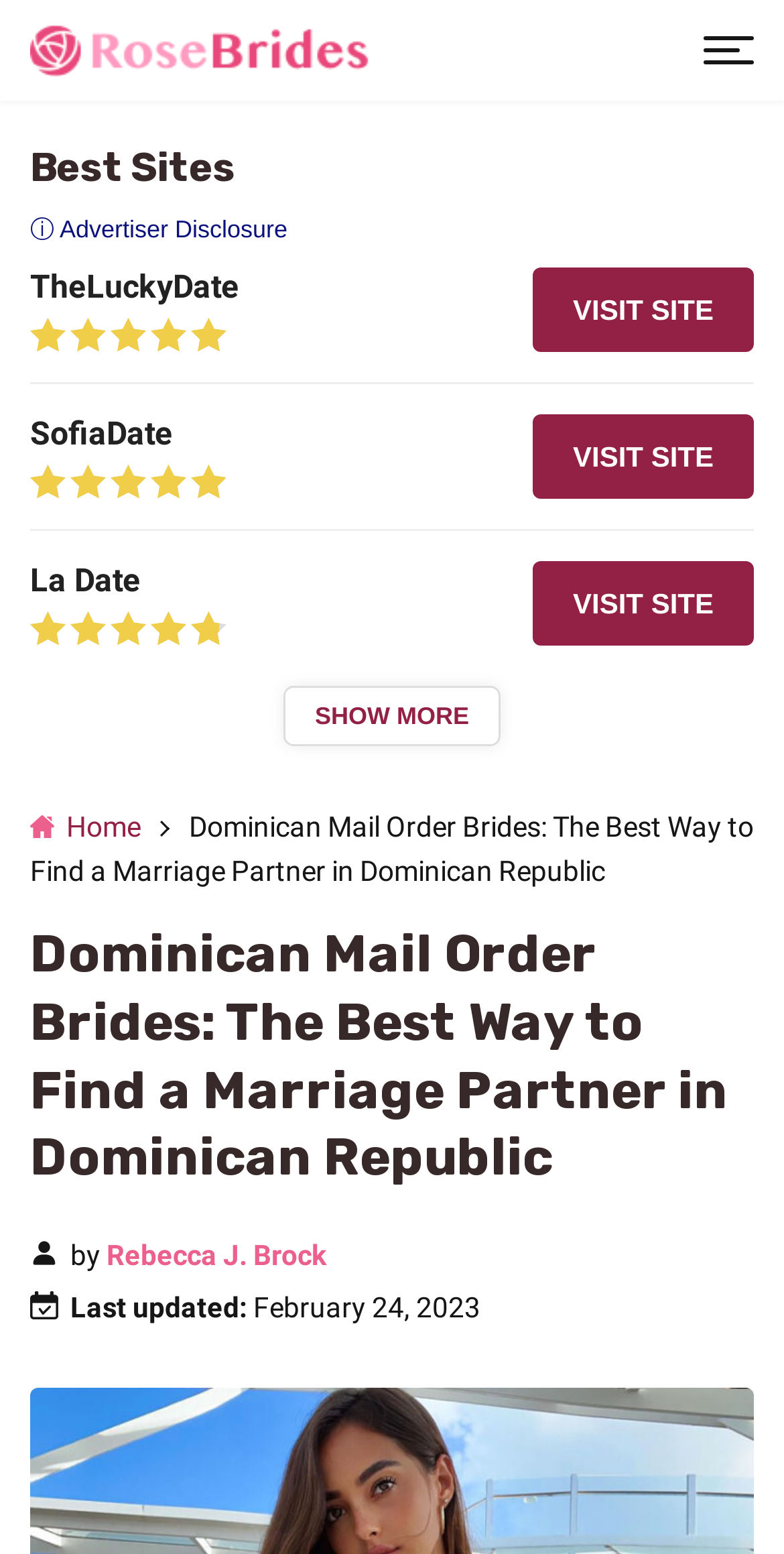Who wrote the article on this page?
Can you offer a detailed and complete answer to this question?

The author's name, Rebecca J. Brock, is mentioned on the page, indicating that she wrote the article about Dominican mail order brides.